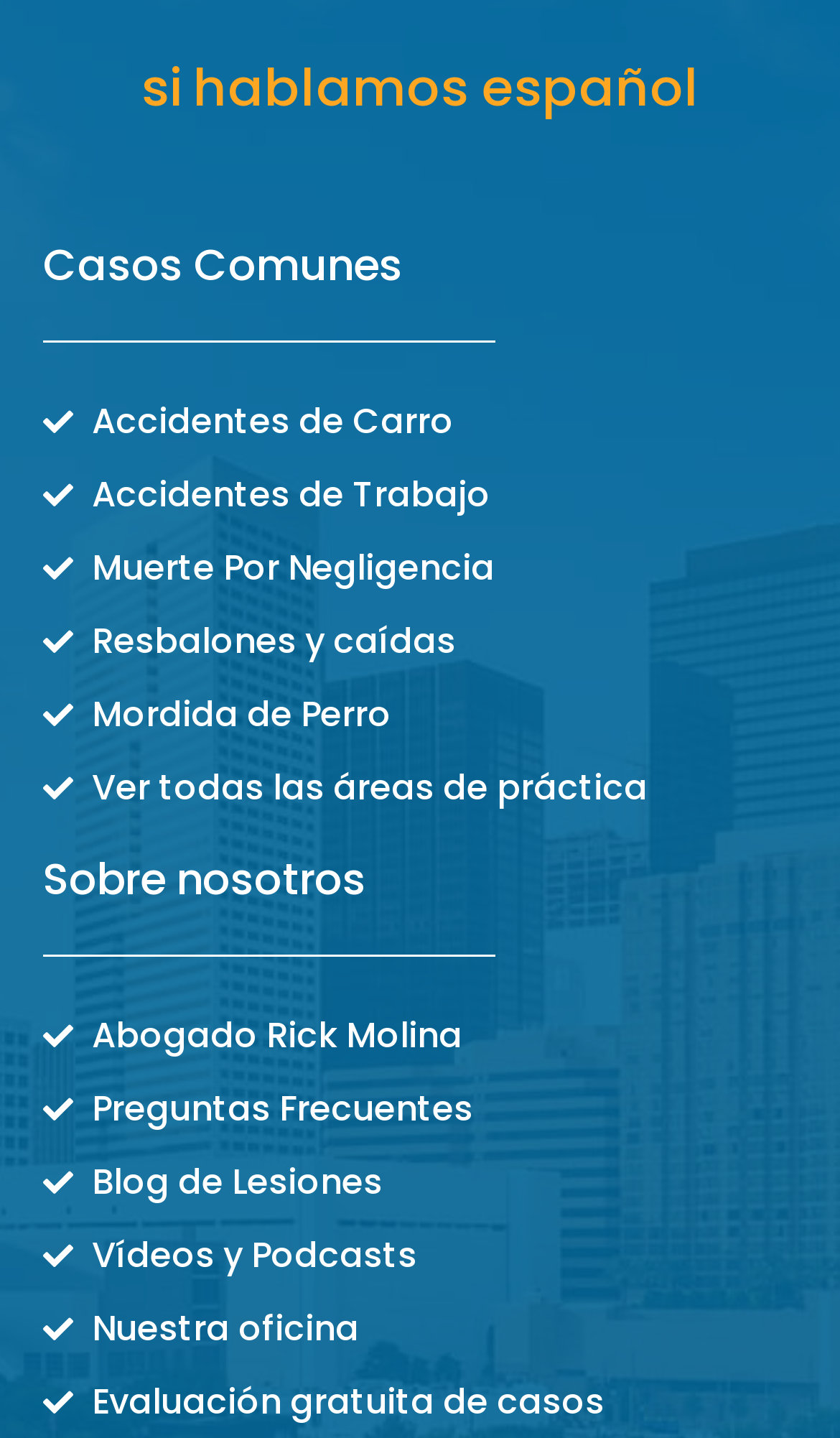Answer the following in one word or a short phrase: 
What is the purpose of the last link on the page?

Evaluación gratuita de casos